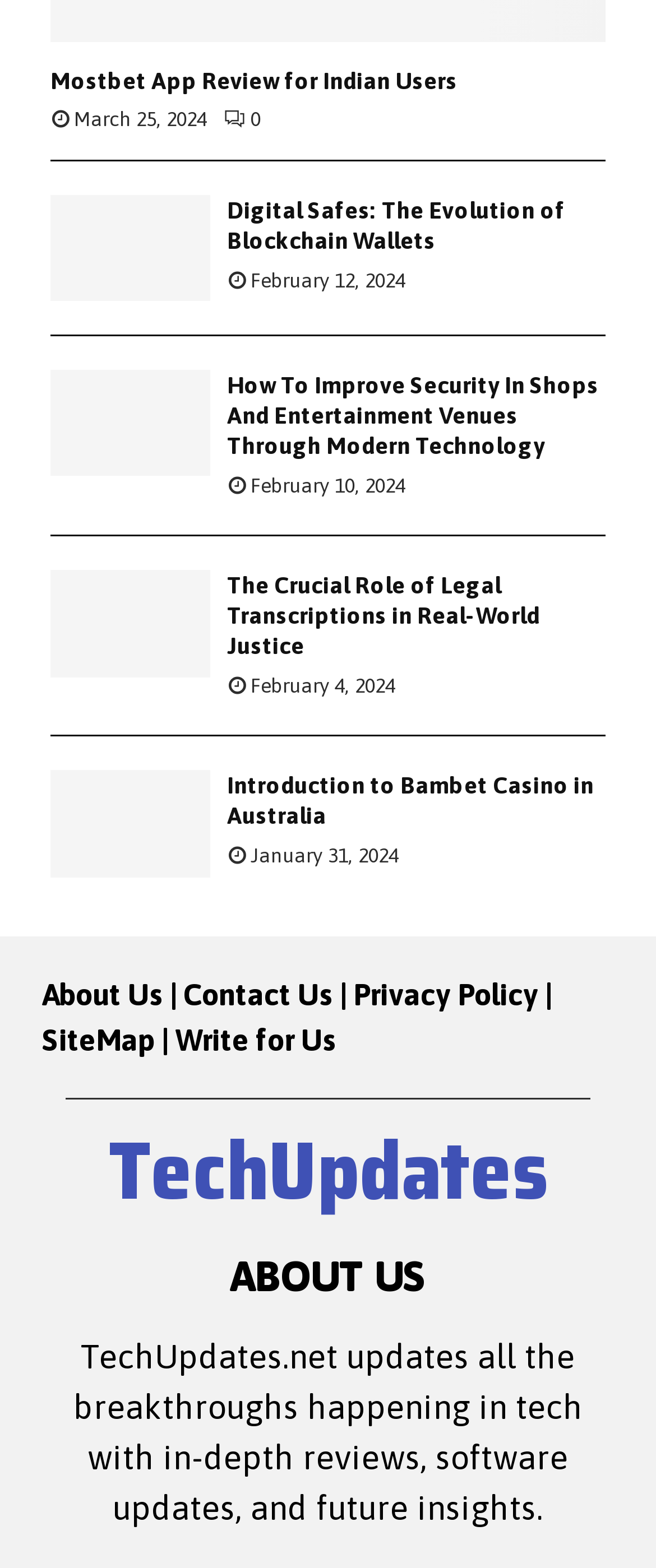How many links are in the footer section?
Based on the image, provide your answer in one word or phrase.

5